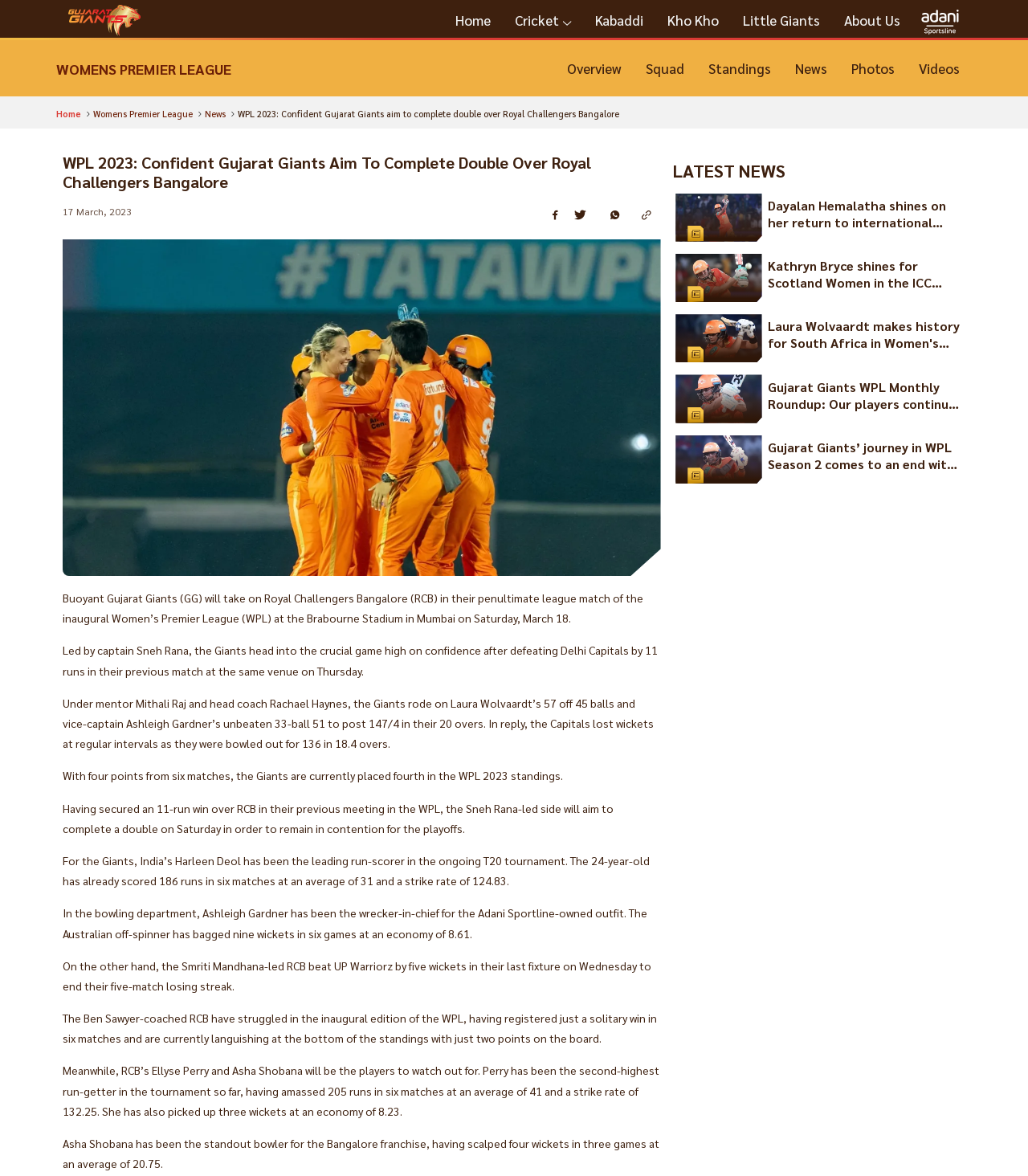Who is the captain of Gujarat Giants?
Please look at the screenshot and answer using one word or phrase.

Sneh Rana